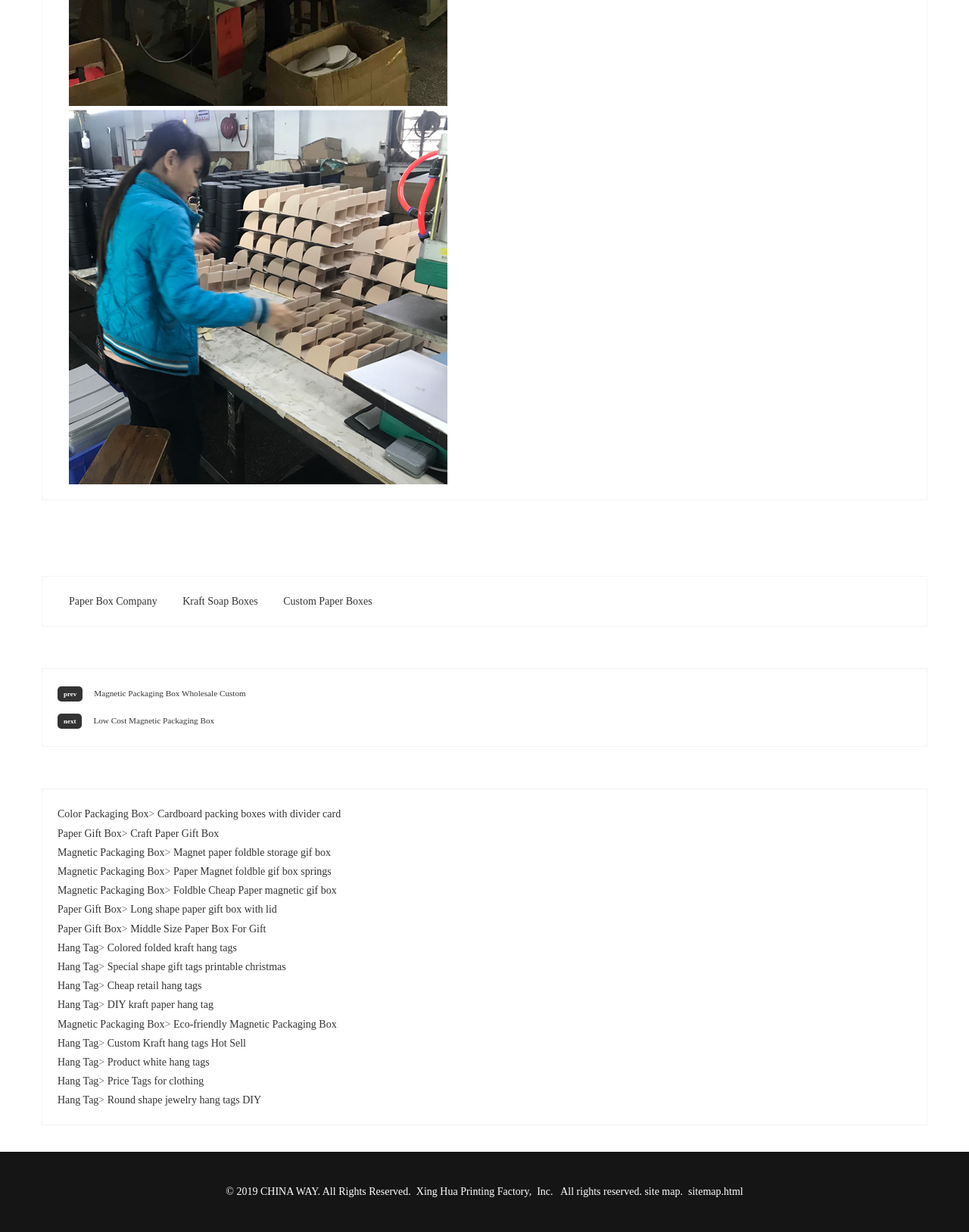Determine the bounding box for the described HTML element: "GameSalad". Ensure the coordinates are four float numbers between 0 and 1 in the format [left, top, right, bottom].

None